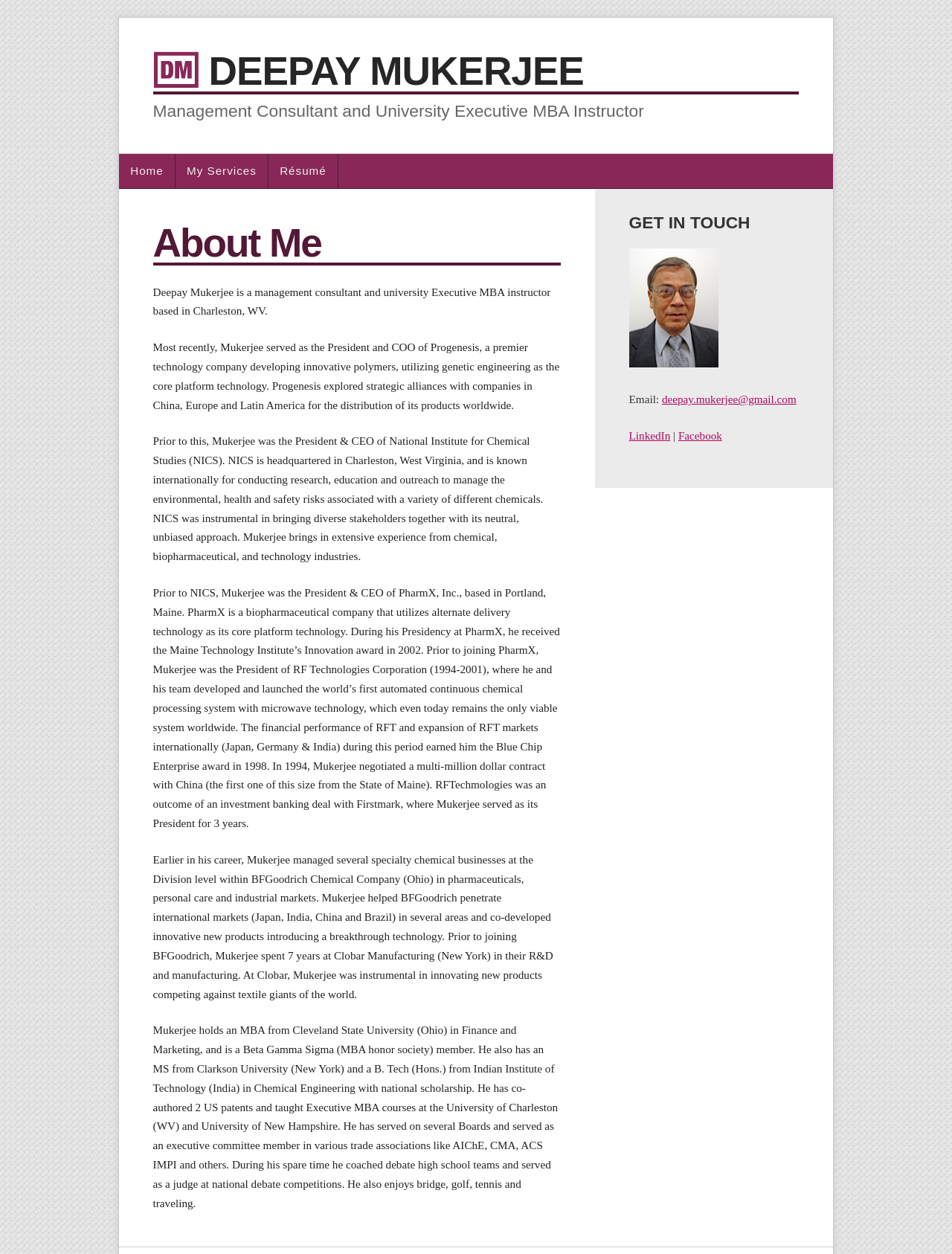Describe all significant elements and features of the webpage.

This webpage is about Deepay Mukerjee, a management consultant and university Executive MBA instructor. At the top of the page, there is a large heading with his name, "DEEPAY MUKERJEE", which is also a link. Below this heading, there is a link that describes his profession.

The main content of the page is divided into two sections. The first section is about Deepay Mukerjee's background and experience. It starts with a heading "About Me" and is followed by four paragraphs of text that describe his work experience, including his previous roles as President and COO of Progenesis, President & CEO of National Institute for Chemical Studies, and President & CEO of PharmX, Inc. These paragraphs are arranged vertically, one below the other.

The second section is headed "GET IN TOUCH" and is located at the bottom right of the page. It contains an image, followed by a label "Email:" and a link to his email address. There are also links to his LinkedIn and Facebook profiles, separated by a vertical bar.

At the top left of the page, there is a navigation menu with links to "Home", "My Services", and "Résumé".